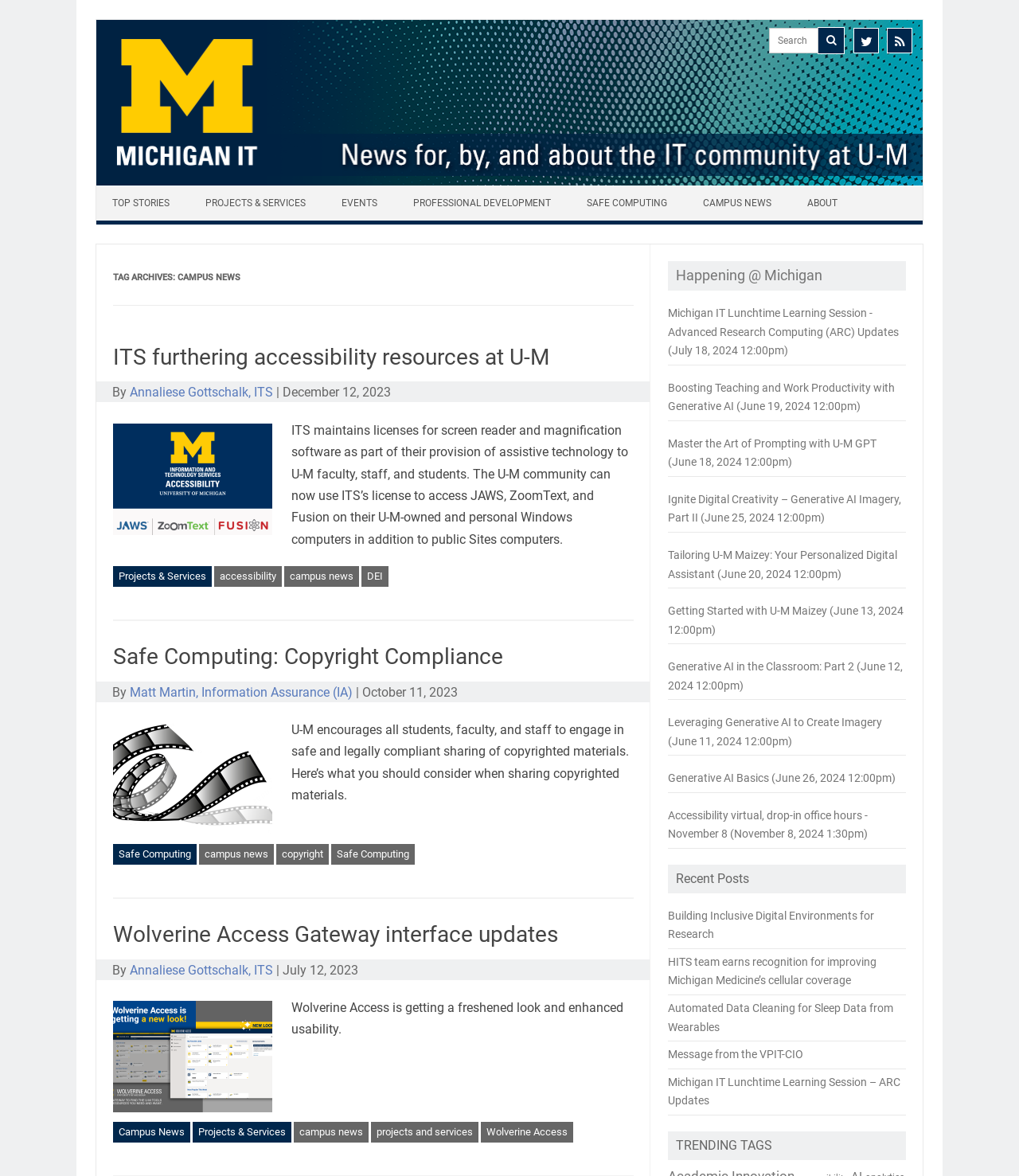Please find the bounding box coordinates of the element that must be clicked to perform the given instruction: "Read about ITS furthering accessibility resources at U-M". The coordinates should be four float numbers from 0 to 1, i.e., [left, top, right, bottom].

[0.111, 0.292, 0.539, 0.315]